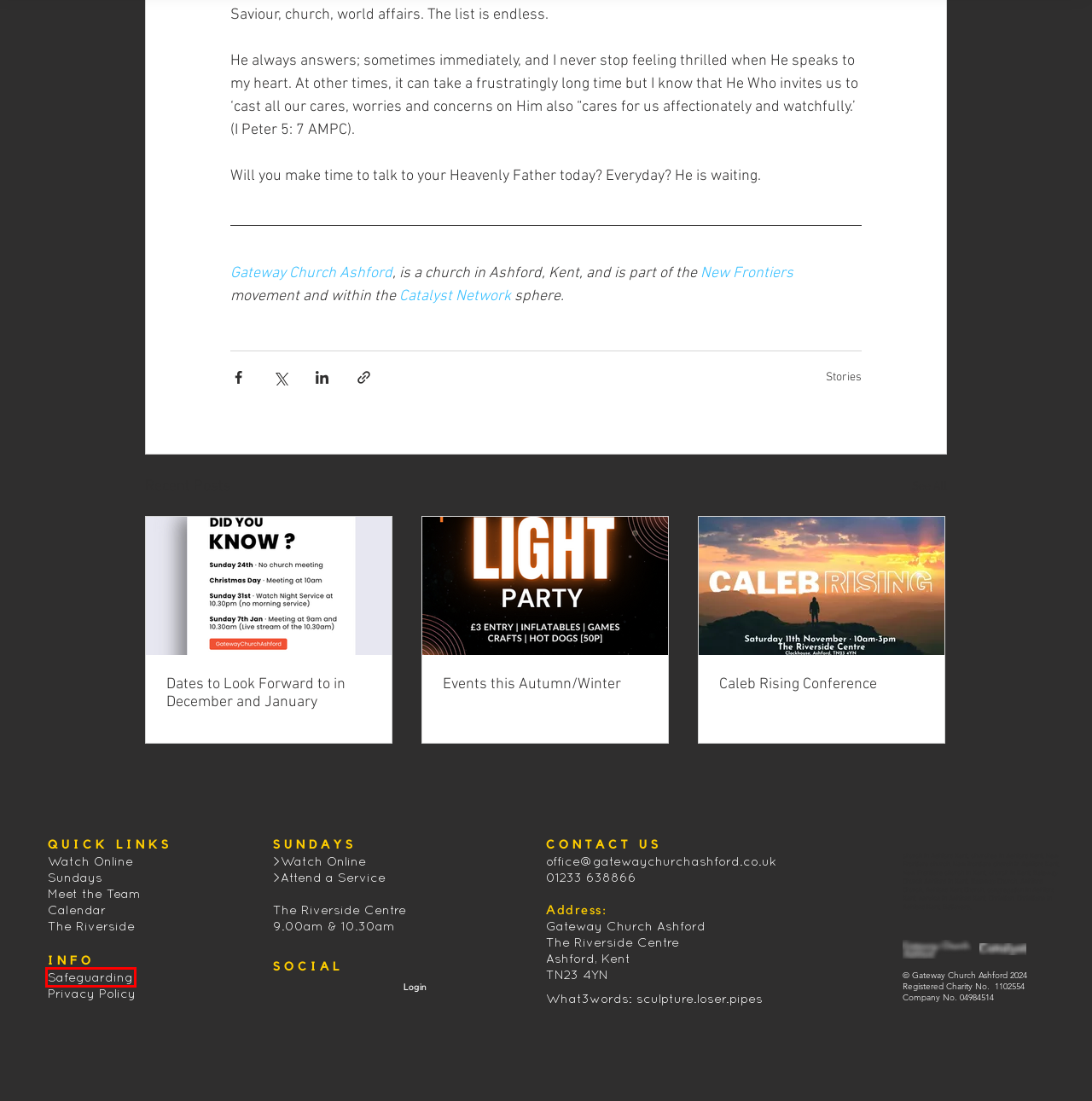You have been given a screenshot of a webpage with a red bounding box around a UI element. Select the most appropriate webpage description for the new webpage that appears after clicking the element within the red bounding box. The choices are:
A. Gateway Church Ashford | Events
B. Dates to Look Forward to in December and January
C. Gateway Church Ashford | Safeguarding
D. Events this Autumn/Winter
E. Home - Catalyst
F. Caleb Rising Conference
G. Gateway Church Ashford | The Riverside Centre
H. Gateway Church Ashford

C